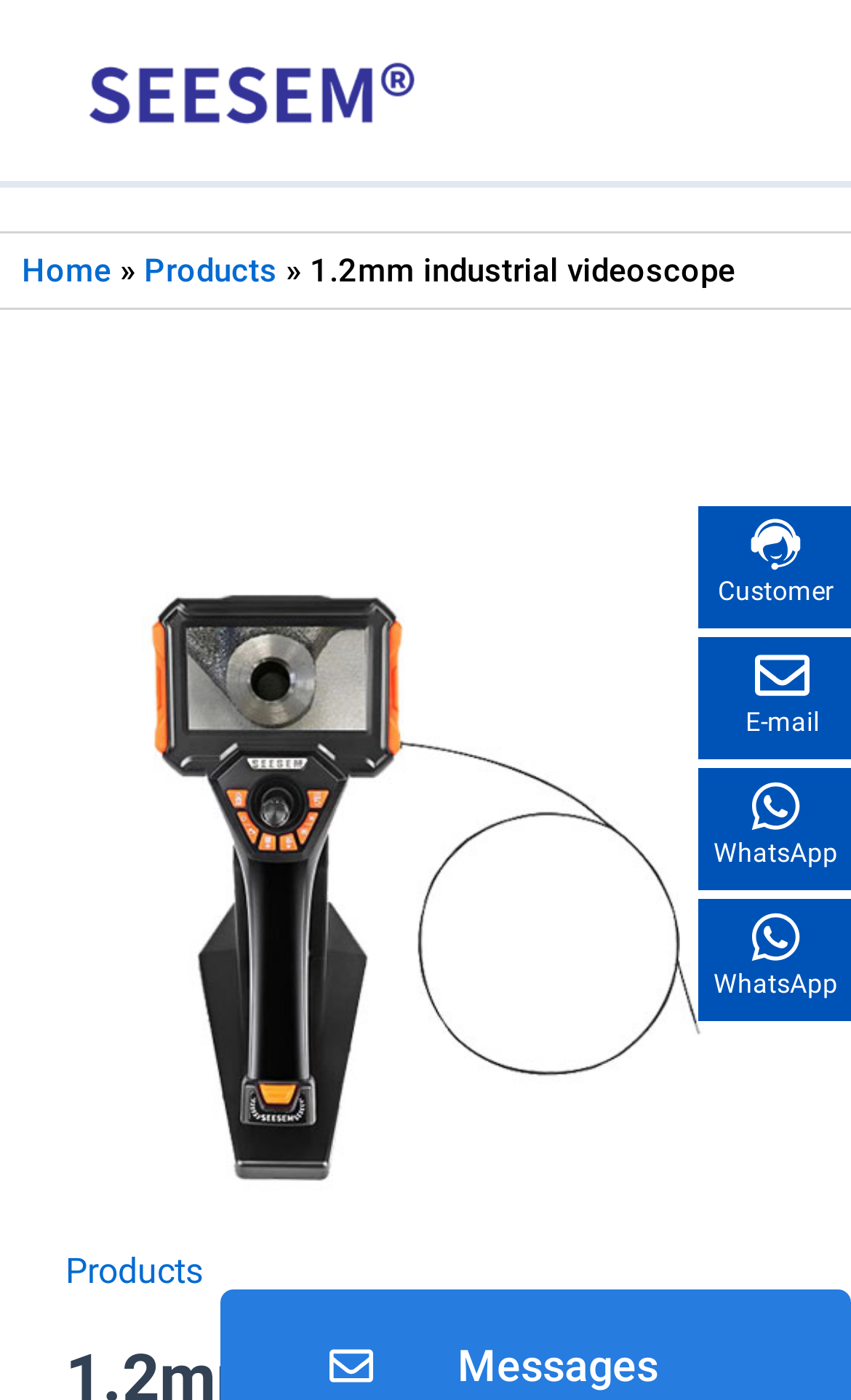What is the title or heading displayed on the webpage?

1.2mm industrial videoscope